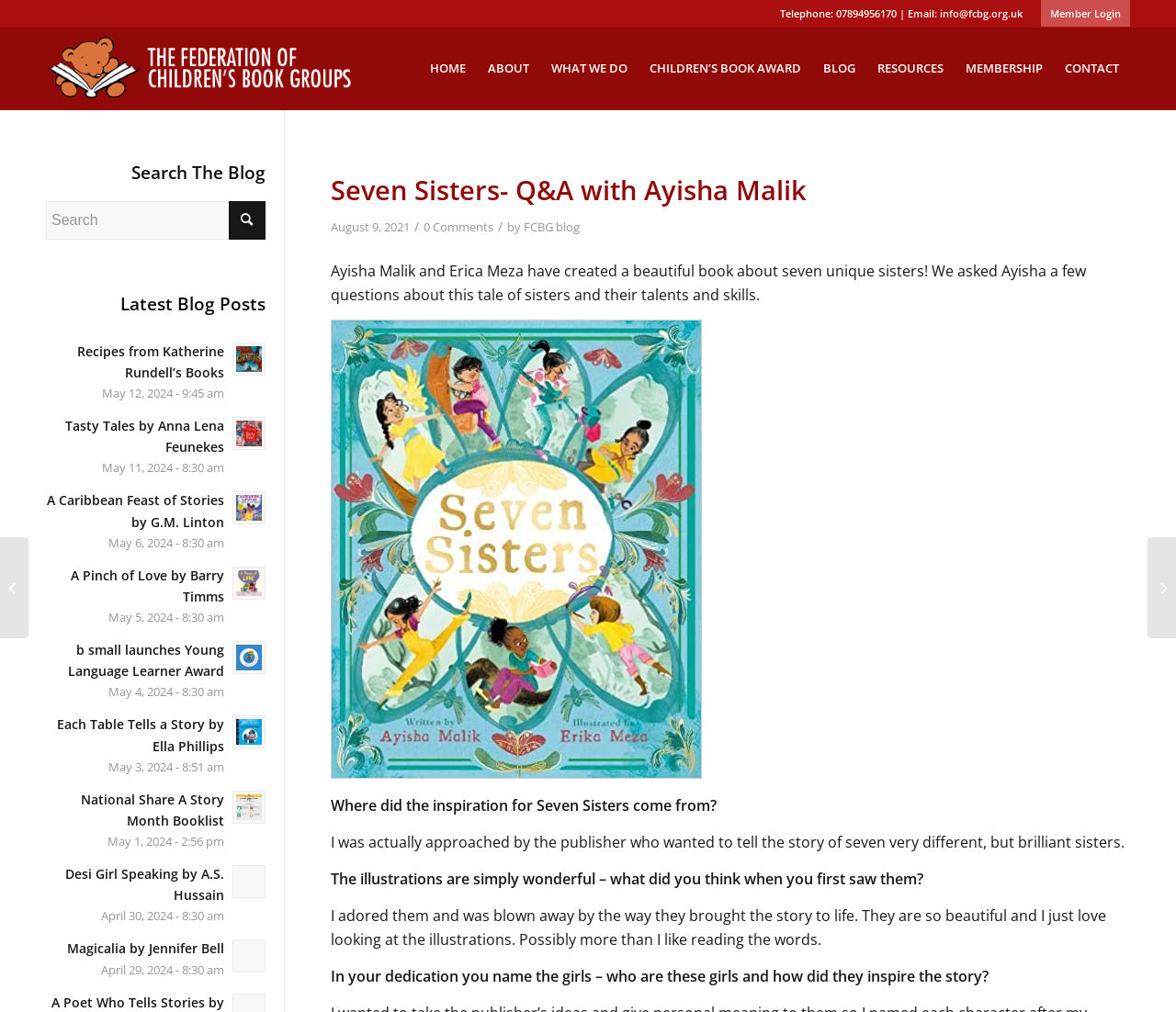Determine the bounding box coordinates of the clickable area required to perform the following instruction: "Read the 'Seven Sisters- Q&A with Ayisha Malik' blog post". The coordinates should be represented as four float numbers between 0 and 1: [left, top, right, bottom].

[0.281, 0.171, 0.961, 0.207]